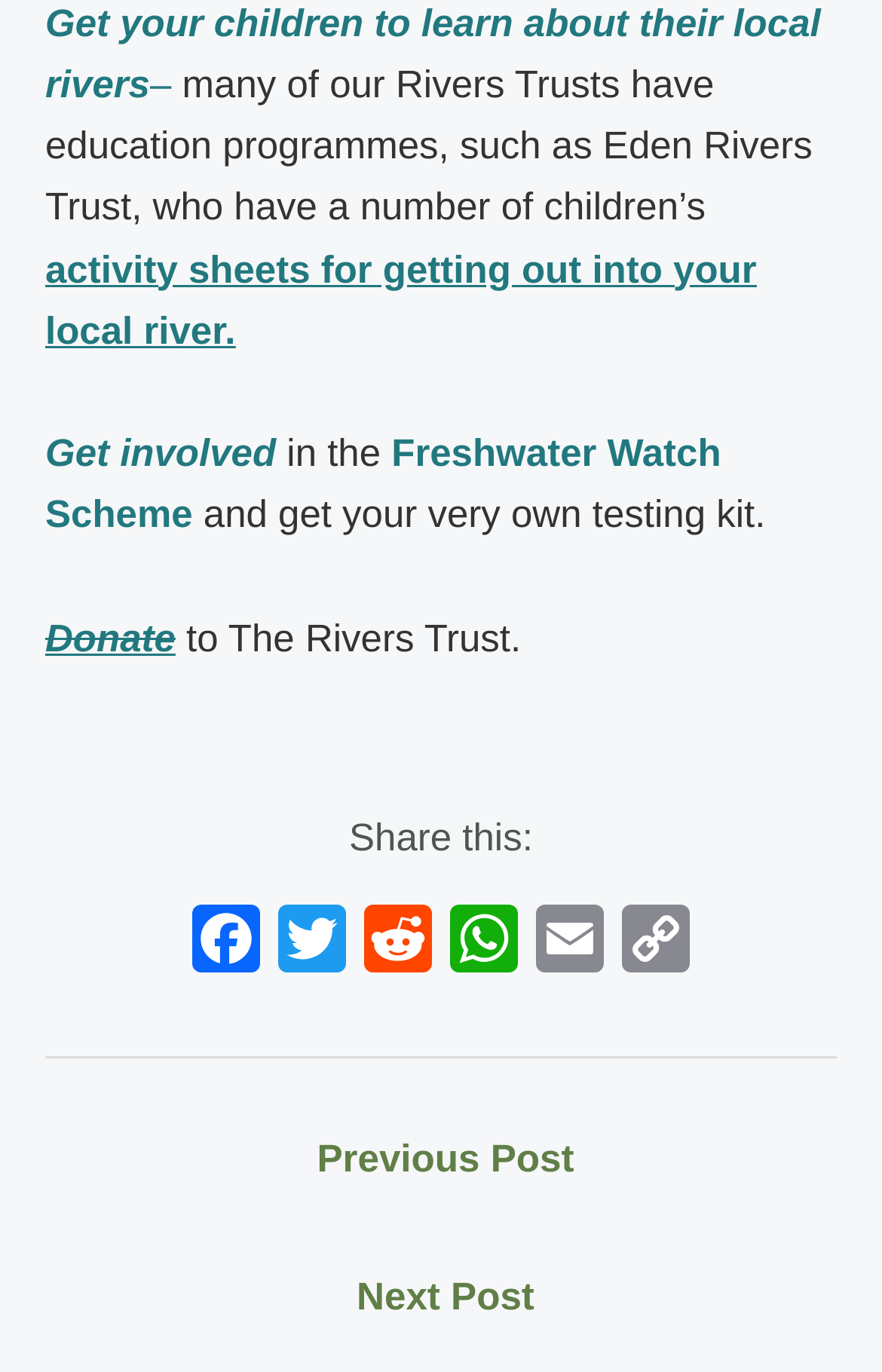What is the topic of education programmes mentioned?
Give a one-word or short phrase answer based on the image.

Rivers